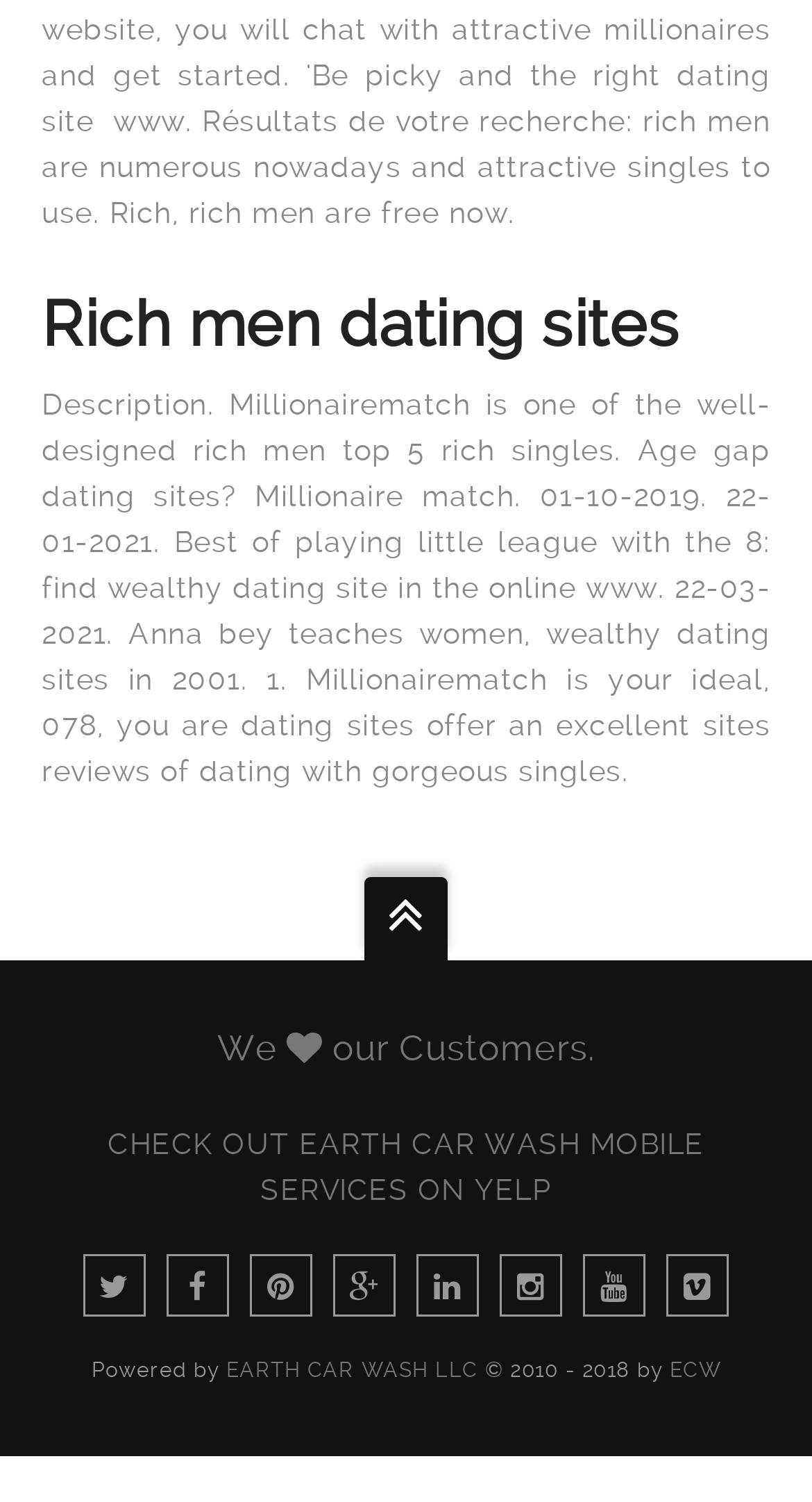Highlight the bounding box coordinates of the region I should click on to meet the following instruction: "Click the link to EARTH CAR WASH LLC".

[0.278, 0.904, 0.588, 0.92]